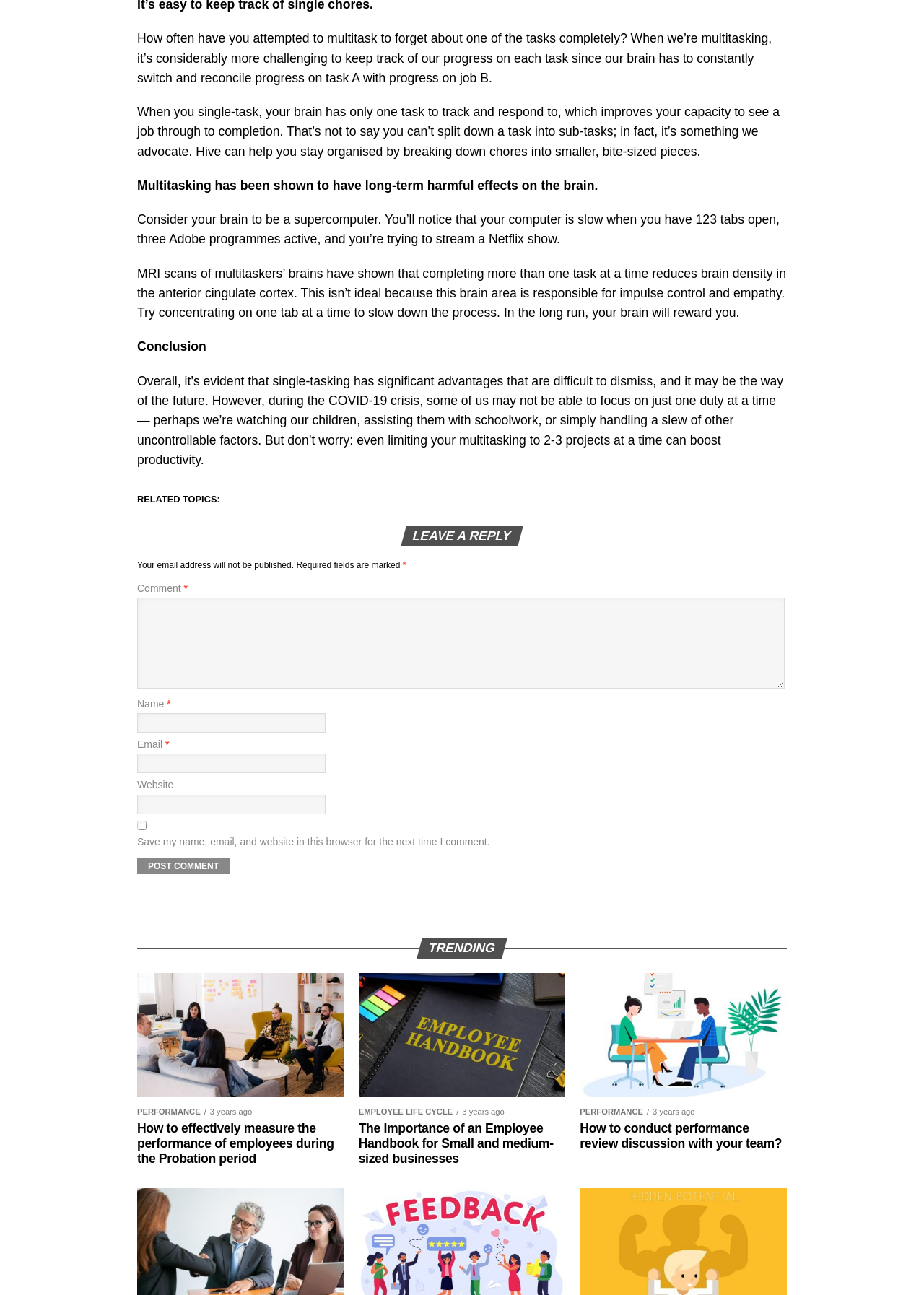Use the information in the screenshot to answer the question comprehensively: What is the main topic of the article?

The main topic of the article can be inferred from the text content, which discusses the effects of multitasking on the brain and its advantages. The article provides examples and explanations to support its claims, indicating that multitasking is the central theme.